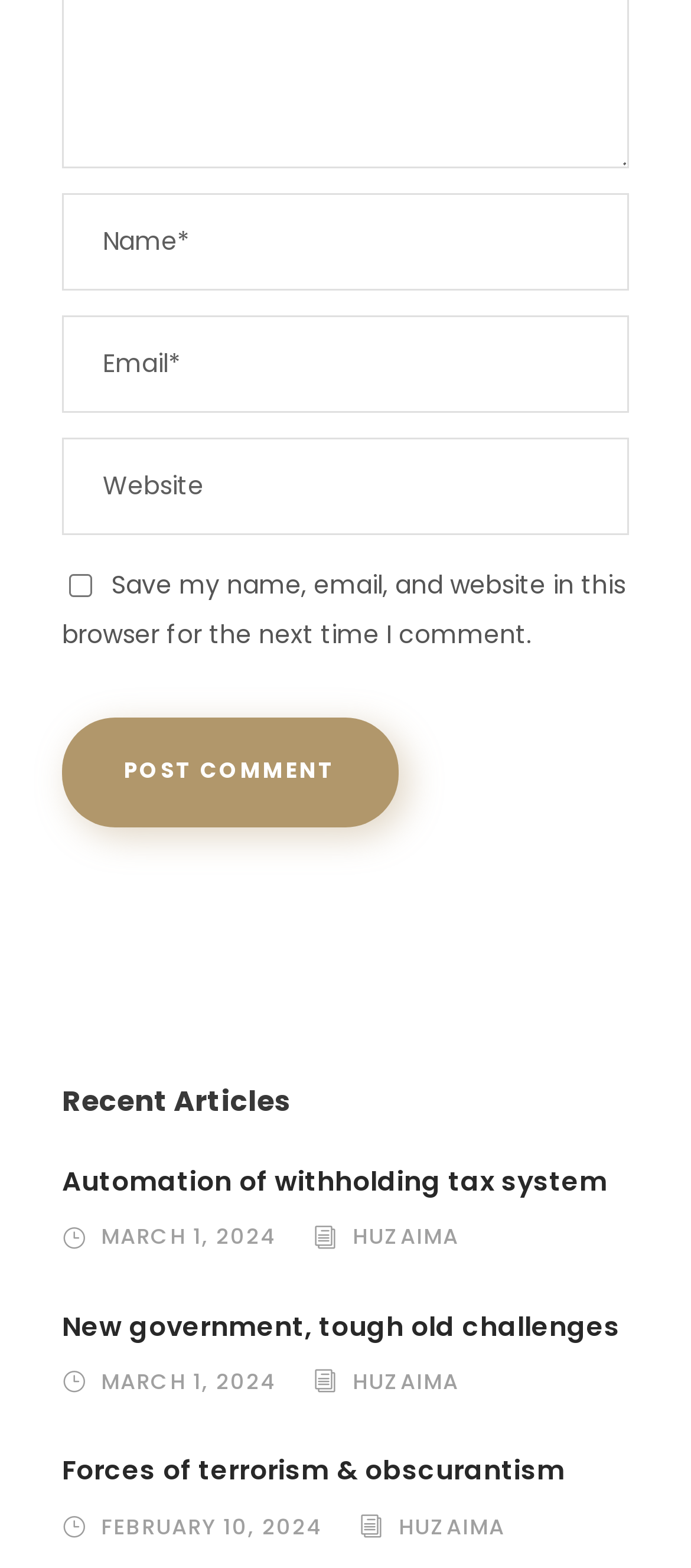How many articles are listed?
Please give a detailed and elaborate answer to the question.

The webpage has a section titled 'Recent Articles' which lists four article links, each with a title and a date. These articles are 'Automation of withholding tax system', 'New government, tough old challenges', 'Forces of terrorism & obscurantism', and another article with the same title as the second one.